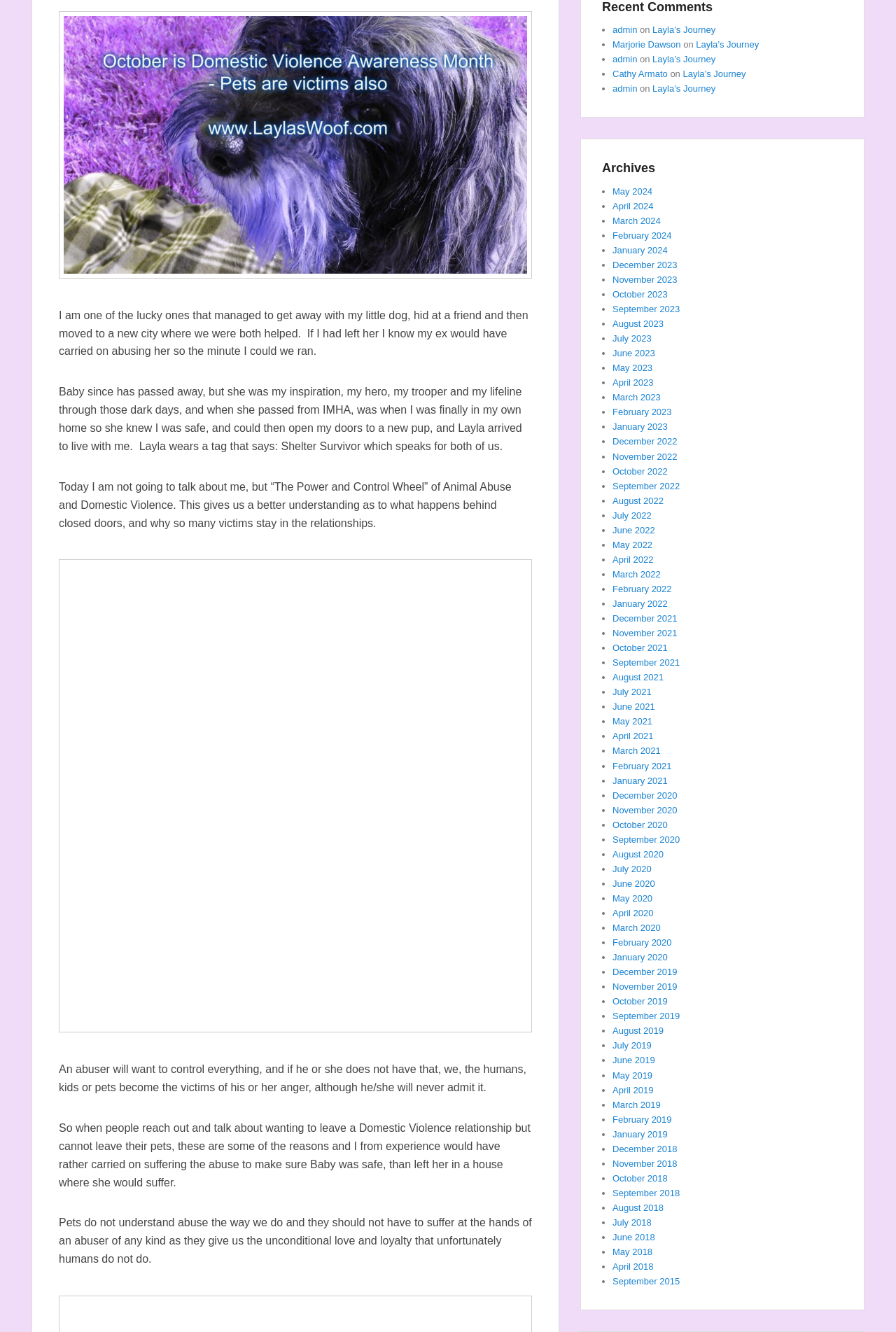Identify the bounding box coordinates for the region of the element that should be clicked to carry out the instruction: "go to 'Marjorie Dawson' on Layla’s Journey". The bounding box coordinates should be four float numbers between 0 and 1, i.e., [left, top, right, bottom].

[0.684, 0.029, 0.76, 0.037]